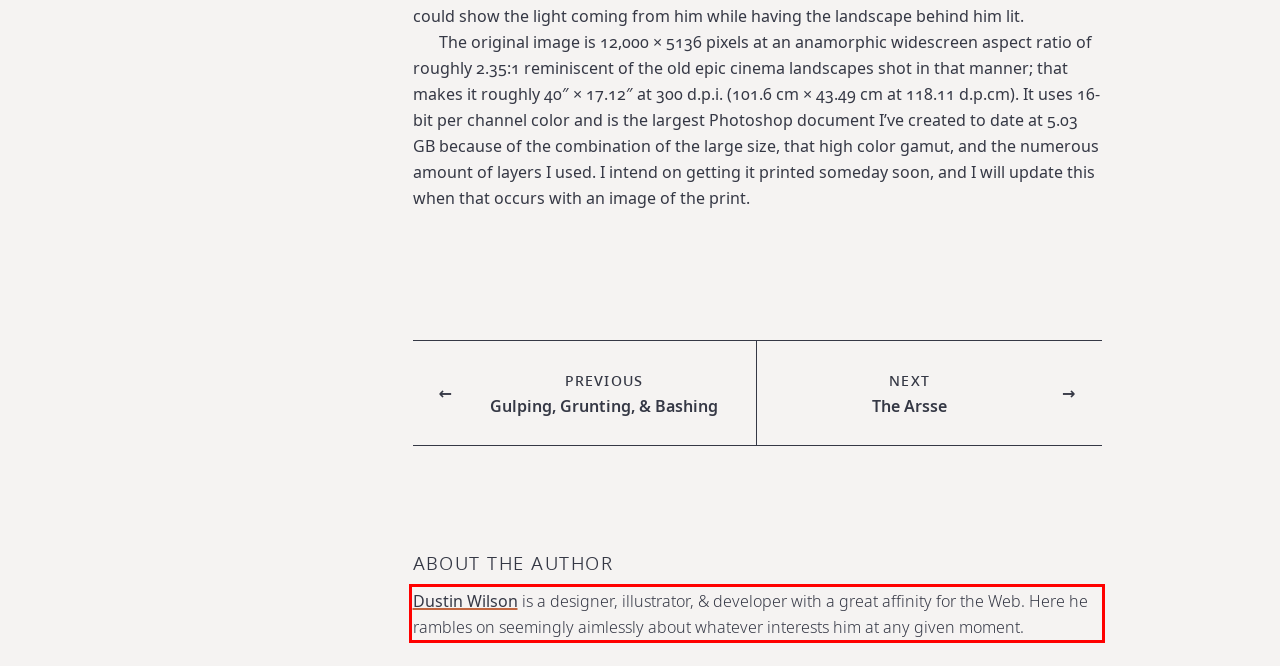Using the webpage screenshot, recognize and capture the text within the red bounding box.

Dustin Wilson is a designer, illustrator, & developer with a great affinity for the Web. Here he rambles on seemingly aimlessly about whatever interests him at any given moment.